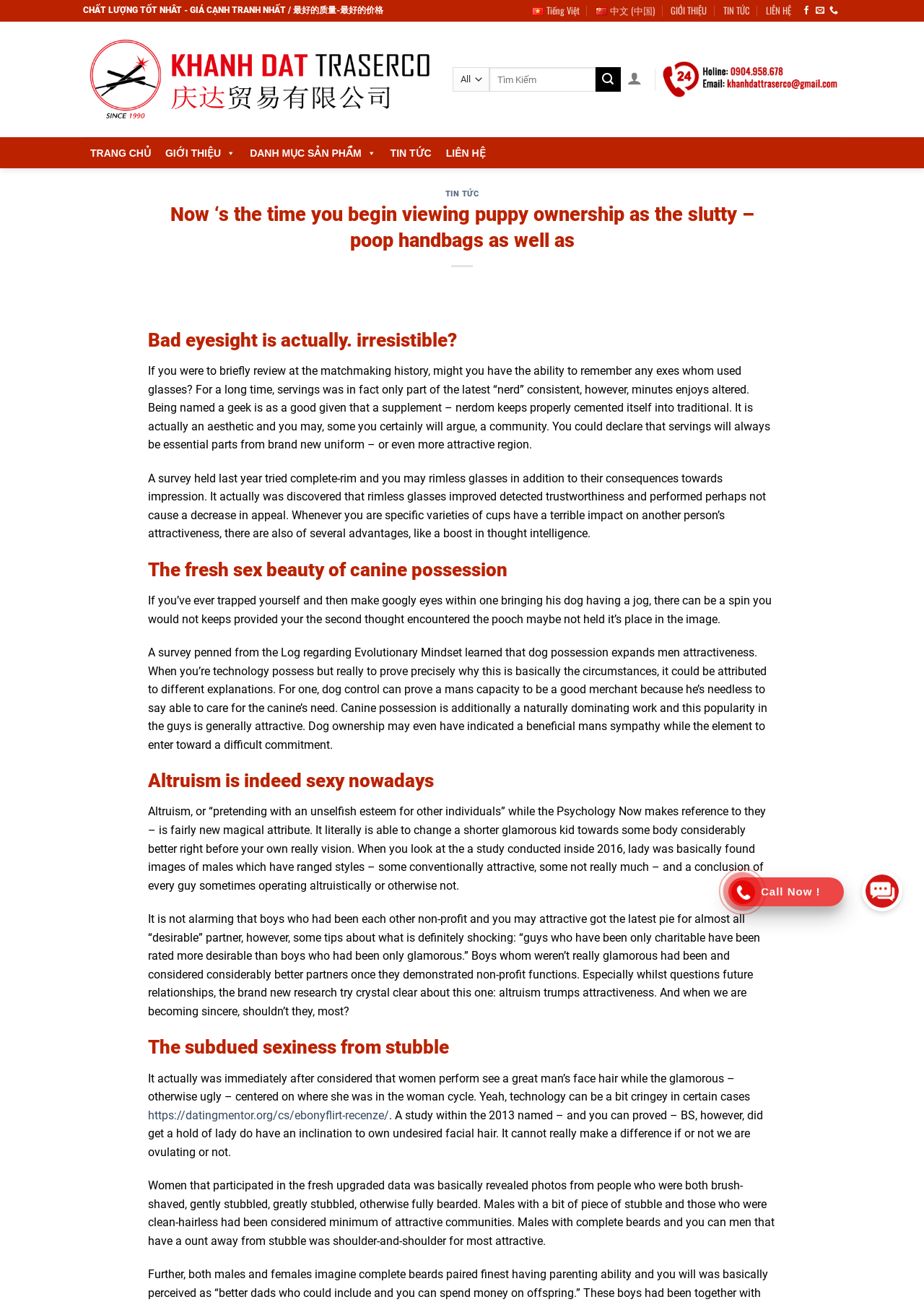Answer the question in one word or a short phrase:
What is the theme of the images at the bottom of the webpage?

Social media and exercise